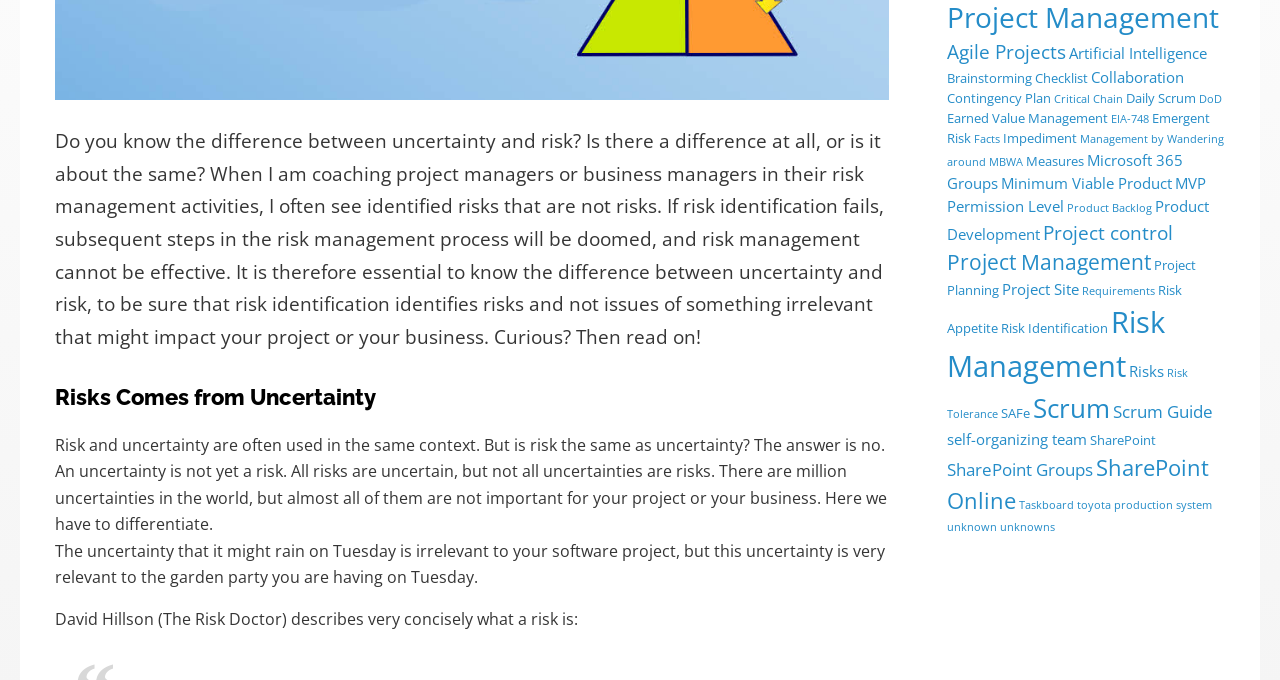Based on the element description unknown unknowns, identify the bounding box of the UI element in the given webpage screenshot. The coordinates should be in the format (top-left x, top-left y, bottom-right x, bottom-right y) and must be between 0 and 1.

[0.74, 0.765, 0.824, 0.786]